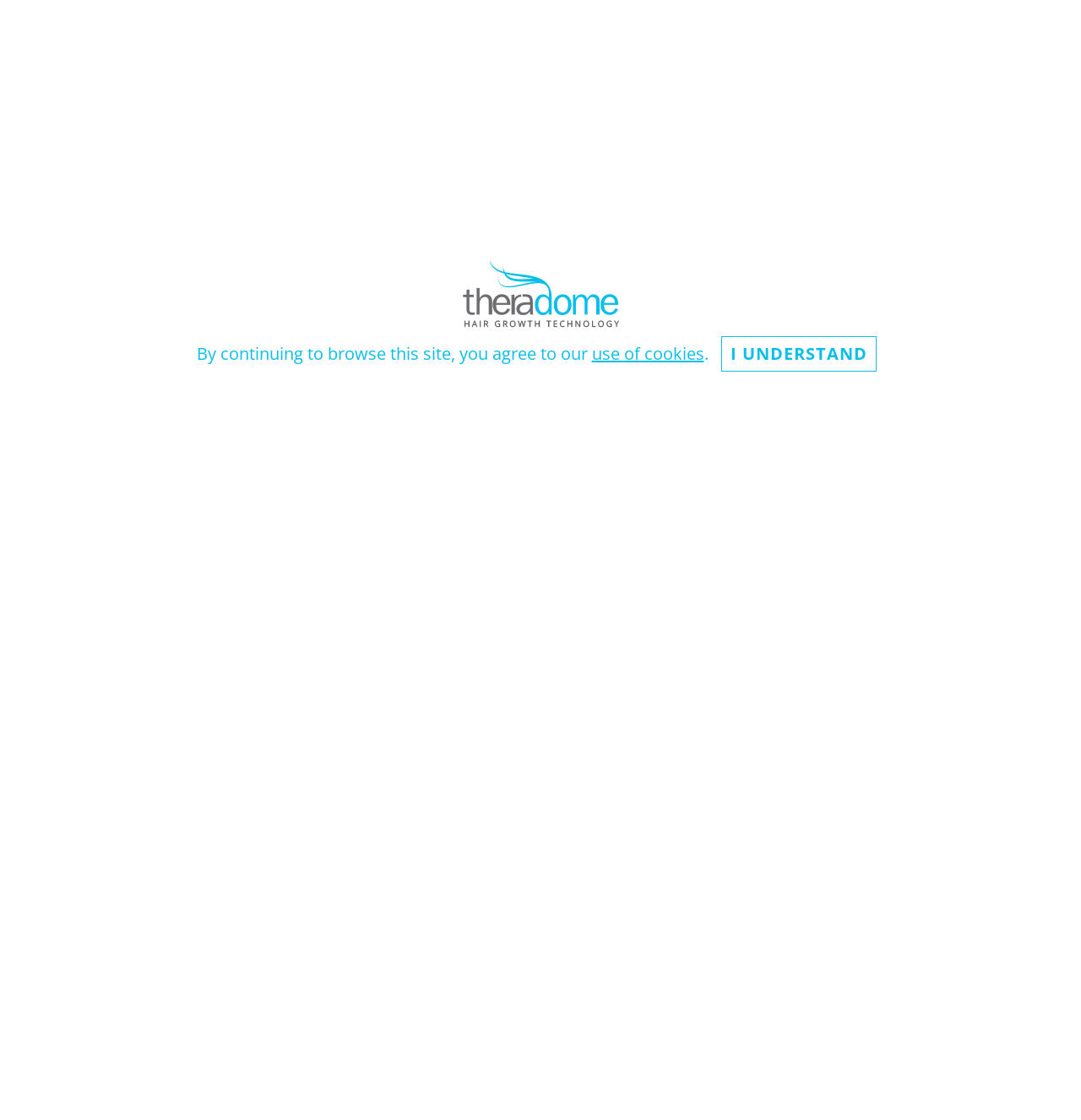What is the website to order the Theradome LH80 Pro?
Examine the image and provide an in-depth answer to the question.

I found the website to order the Theradome LH80 Pro by looking at the link element with the text 'www.theradome.com' which is located at the bottom of the webpage.